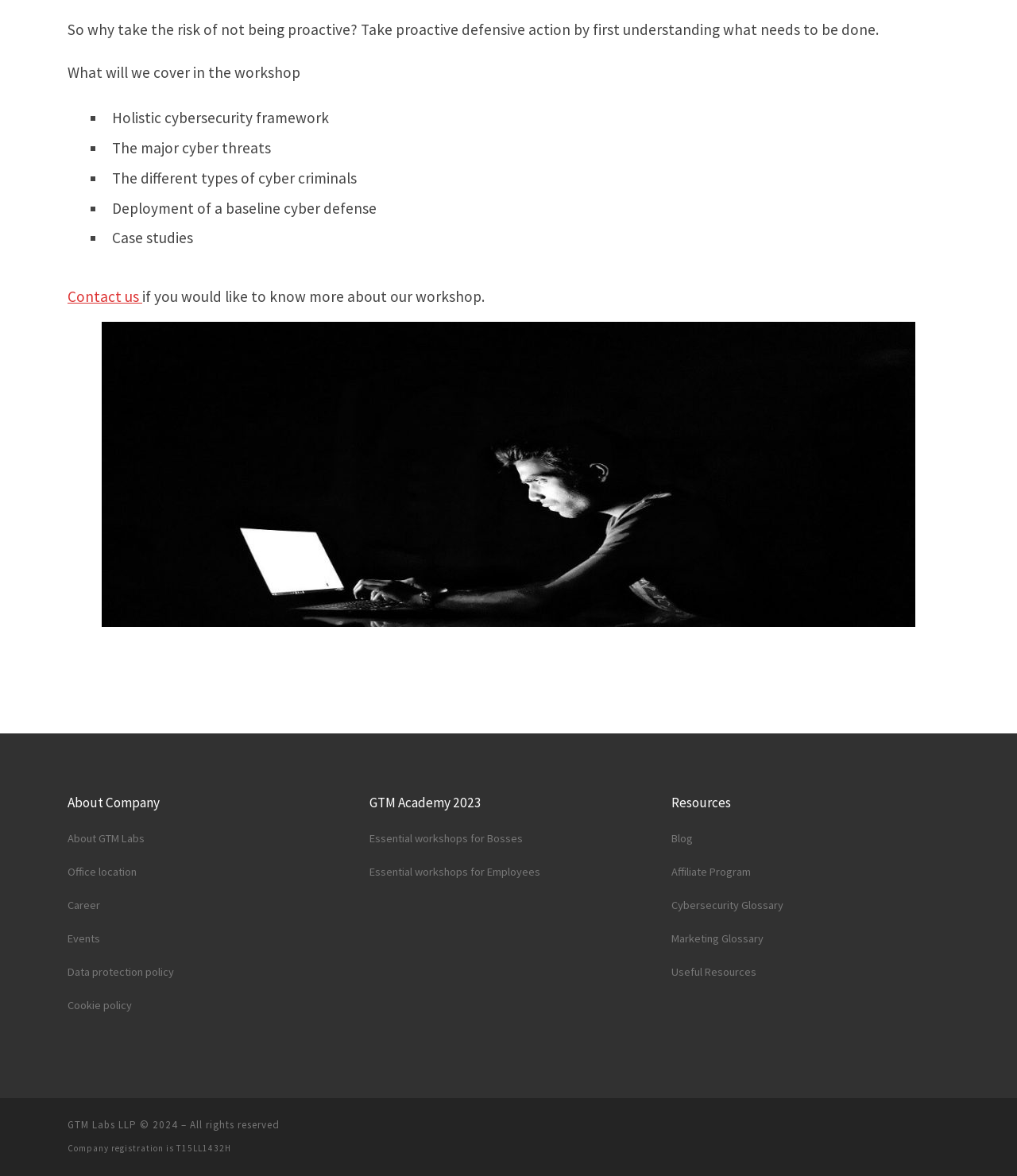Bounding box coordinates are to be given in the format (top-left x, top-left y, bottom-right x, bottom-right y). All values must be floating point numbers between 0 and 1. Provide the bounding box coordinate for the UI element described as: Essential workshops for Employees

[0.363, 0.735, 0.531, 0.747]